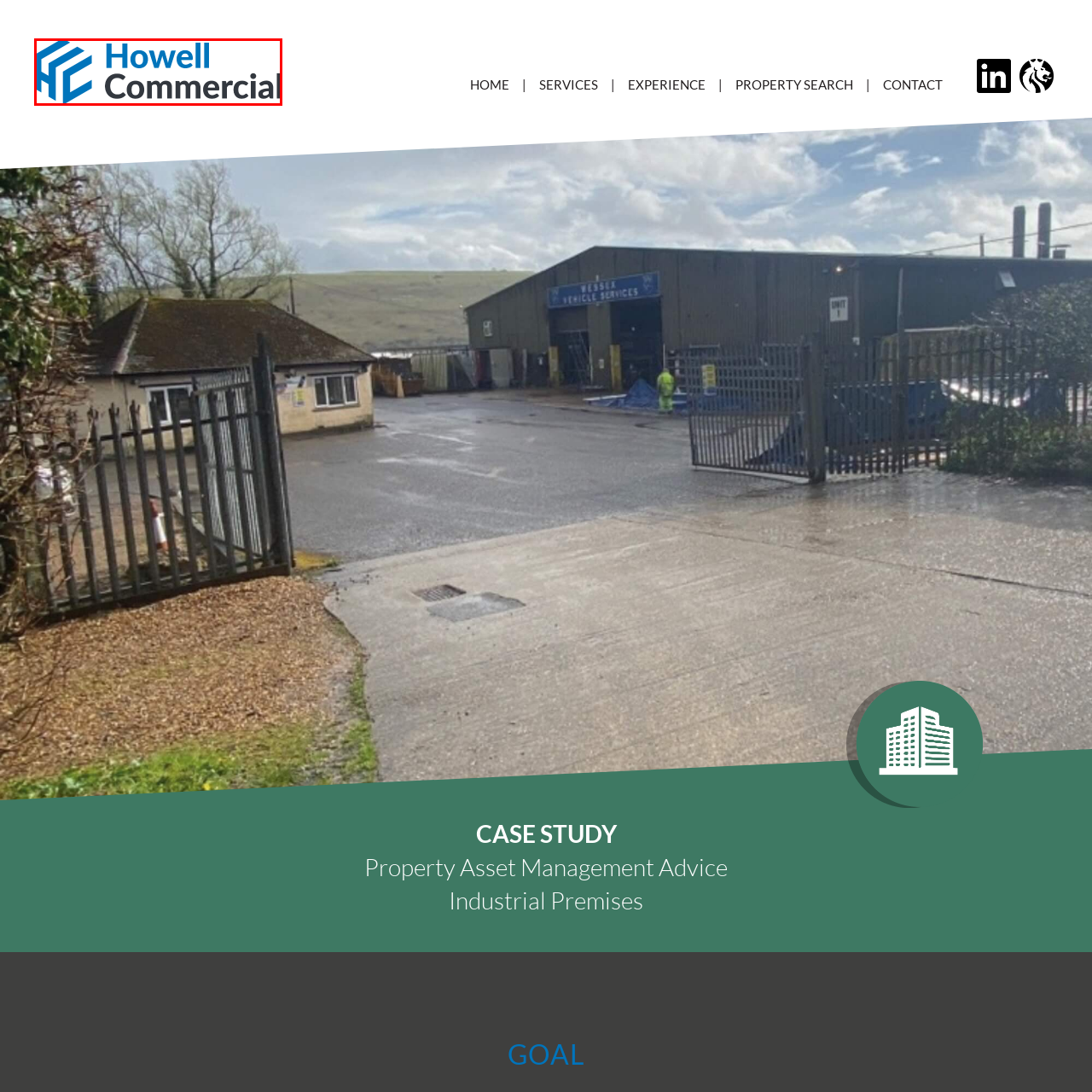Look at the region marked by the red box and describe it extensively.

The image features the logo of Howell Commercial, characterized by a modern and professional design. It showcases the name "Howell" prominently in a vibrant blue color, paired with "Commercial" rendered in a sophisticated dark gray. This logo is indicative of the company's focus on property asset management and commercial real estate services, aligning with their brand identity as a trusted advisor in the industry. The geometric design elements integrated within the logo suggest a strong foundation in structural and commercial expertise.